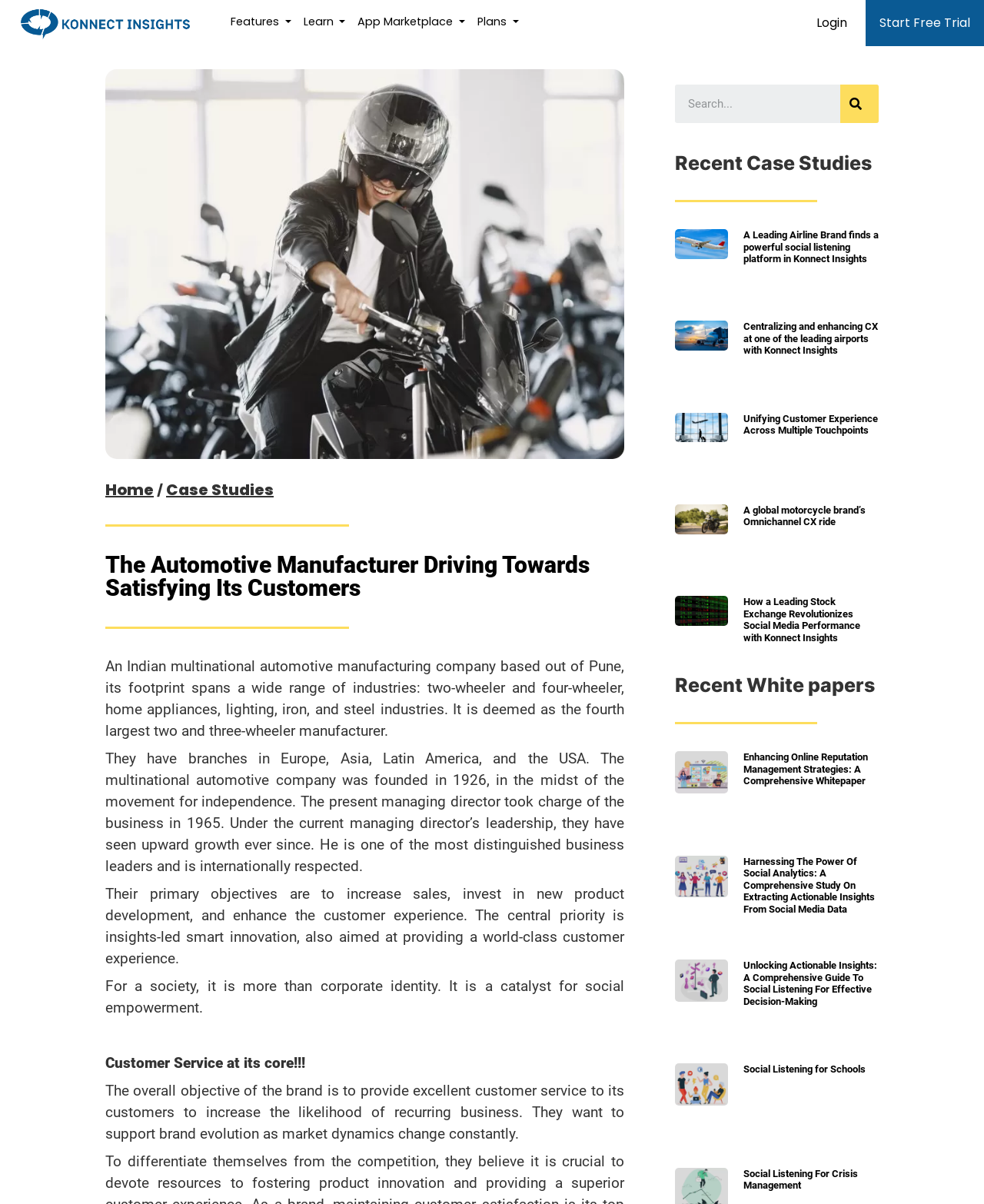Please locate the bounding box coordinates of the element that needs to be clicked to achieve the following instruction: "Login to the account". The coordinates should be four float numbers between 0 and 1, i.e., [left, top, right, bottom].

[0.811, 0.013, 0.875, 0.025]